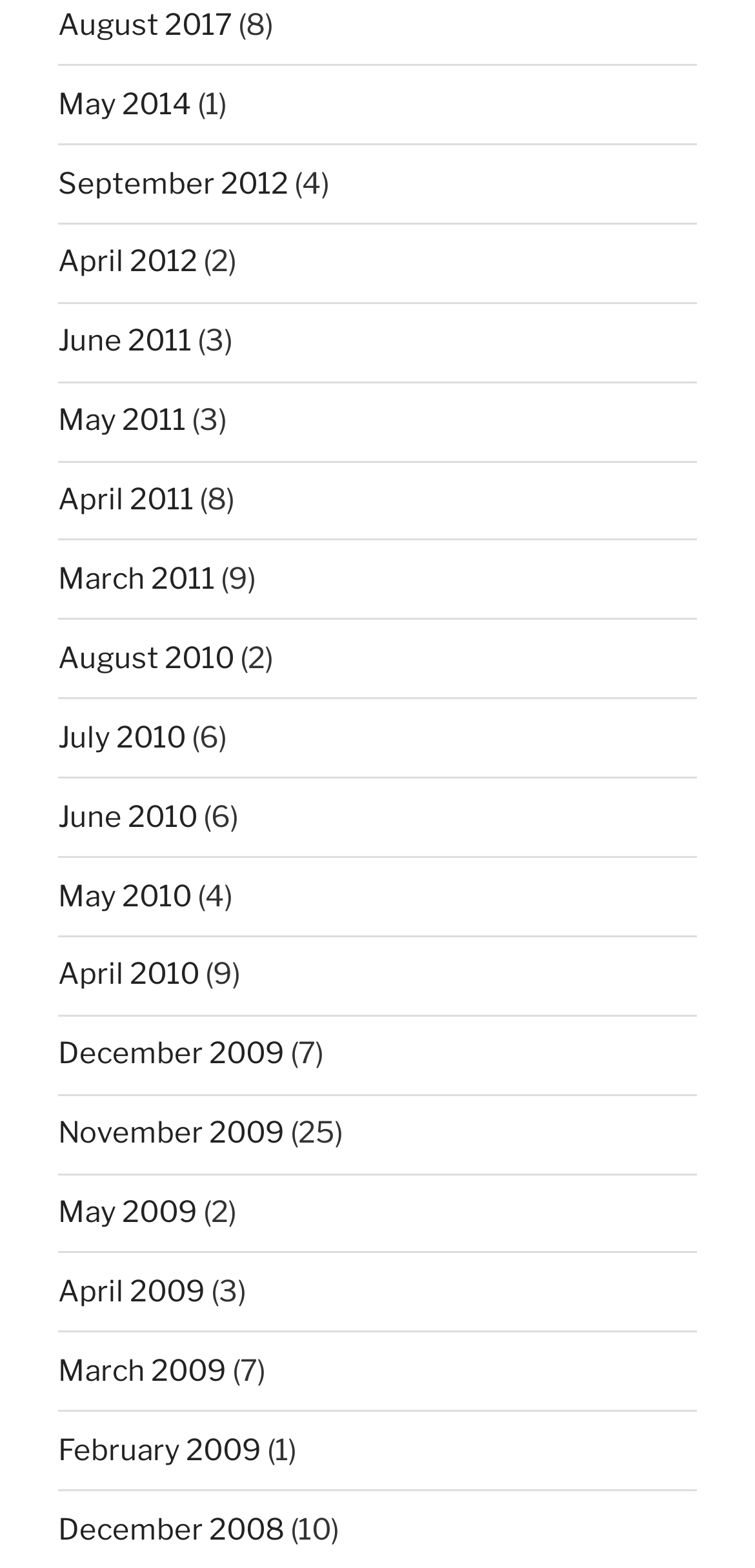What is the latest month listed?
Can you give a detailed and elaborate answer to the question?

By examining the list of links on the webpage, I found that the latest month listed is August 2017, which is located at the top of the list.